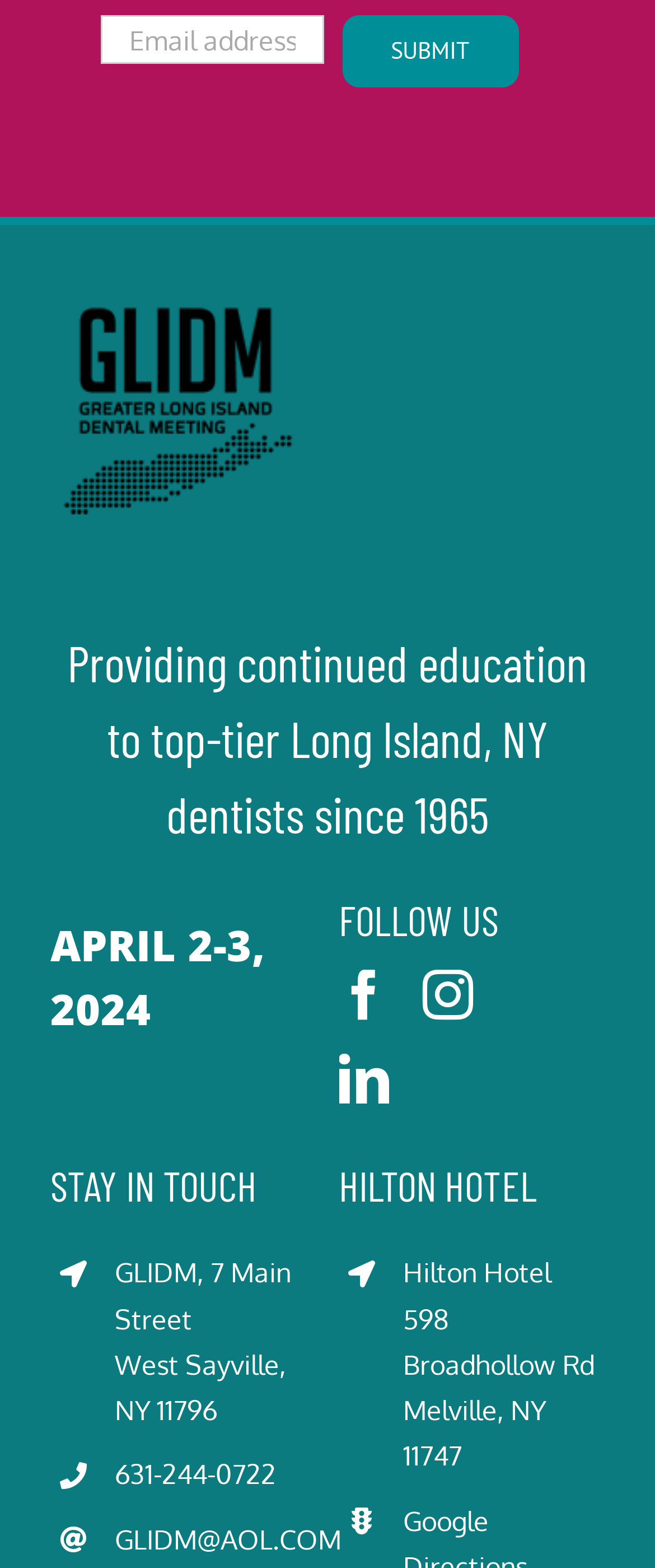Please provide a short answer using a single word or phrase for the question:
How can I contact GLIDM?

631-244-0722 or GLIDM@AOL.COM